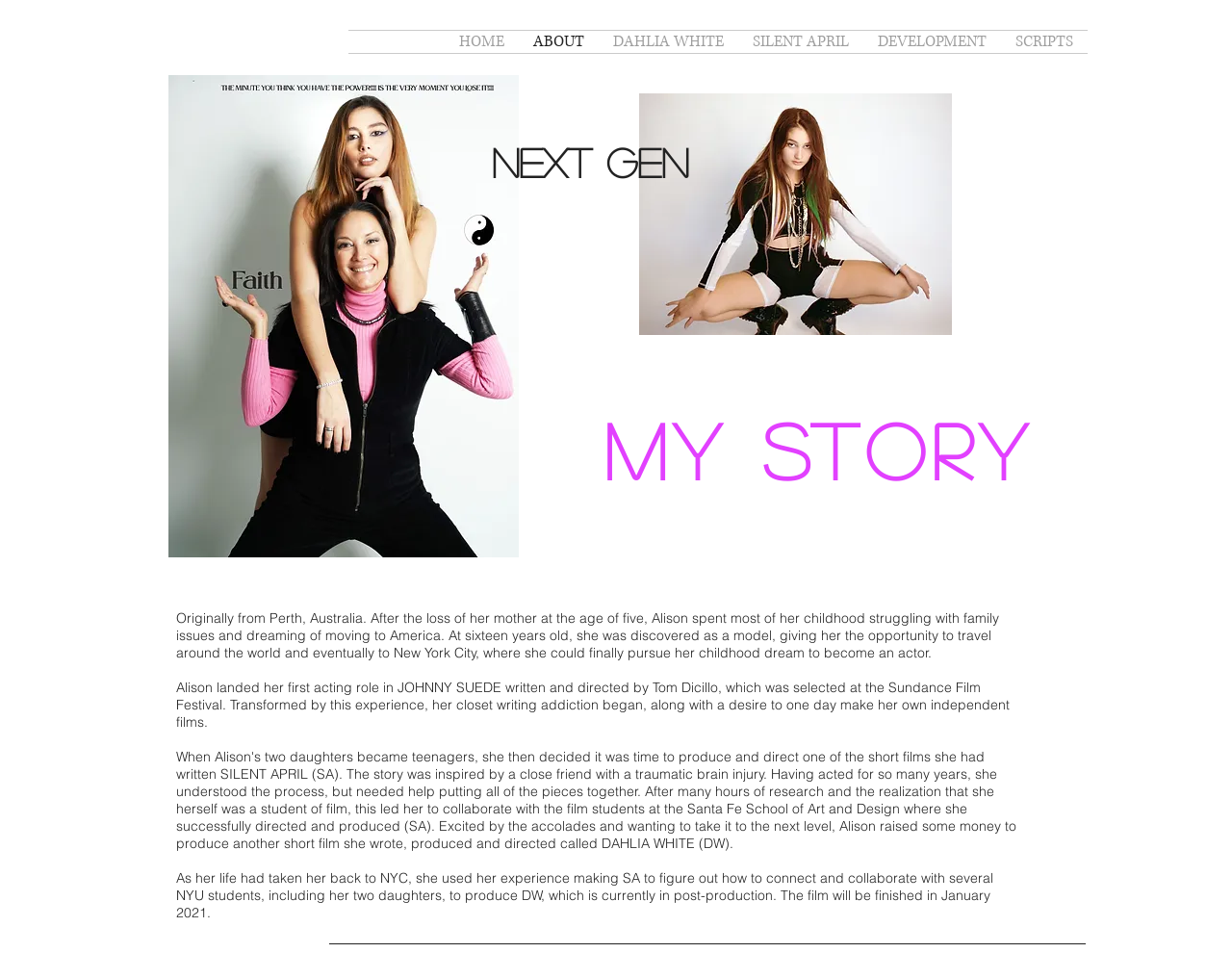What is the occupation Alison pursued in New York City?
Answer the question with a single word or phrase, referring to the image.

Actor